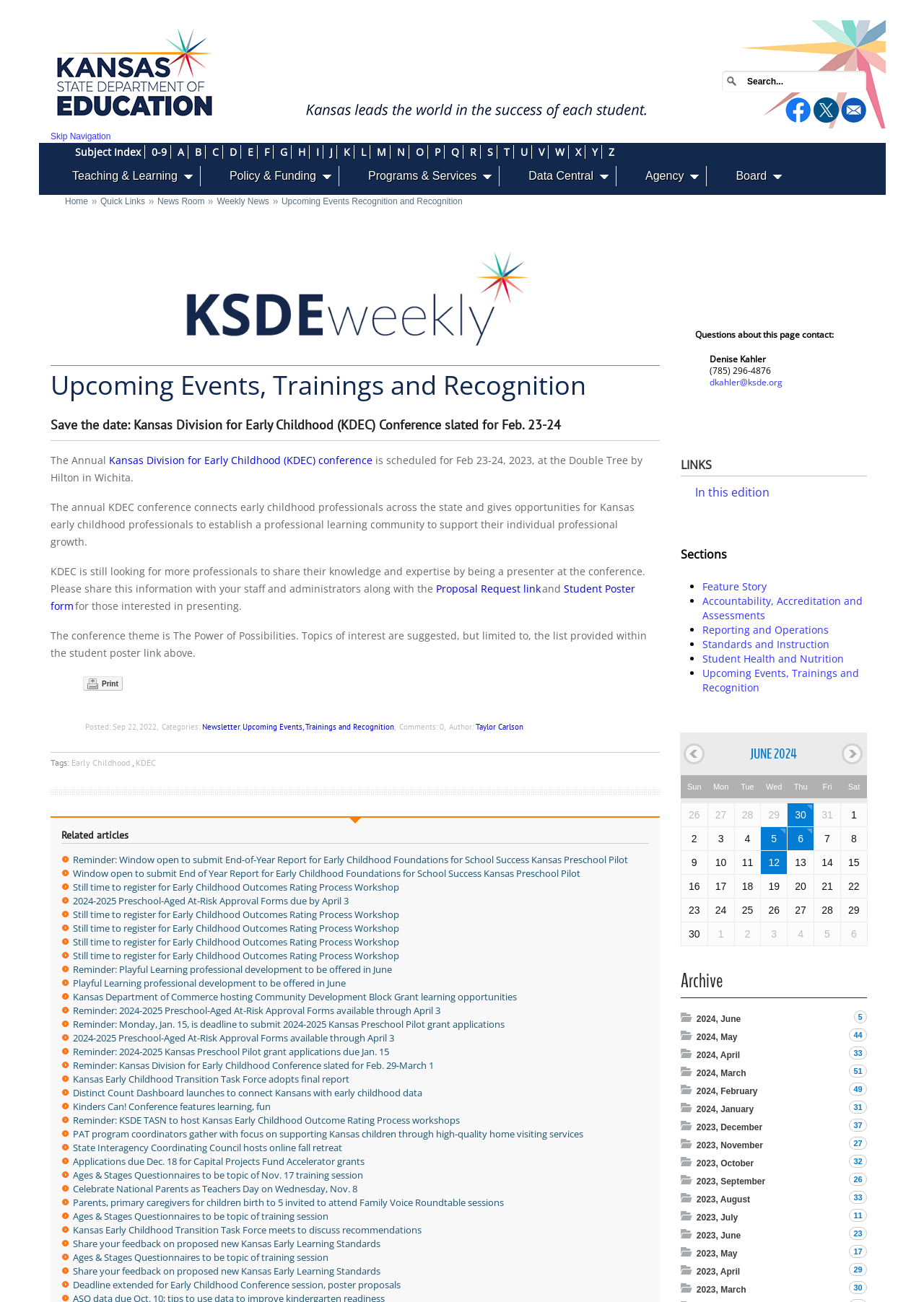Answer the question using only one word or a concise phrase: What is the theme of the KDEC conference?

The Power of Possibilities